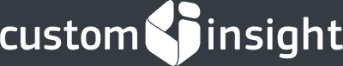What is the focus of CustomInsight?
Answer the question with a detailed explanation, including all necessary information.

The caption states that CustomInsight specializes in employee engagement solutions, which includes providing effective tools for employee surveys, 360-degree feedback, and enhancing organizational development.